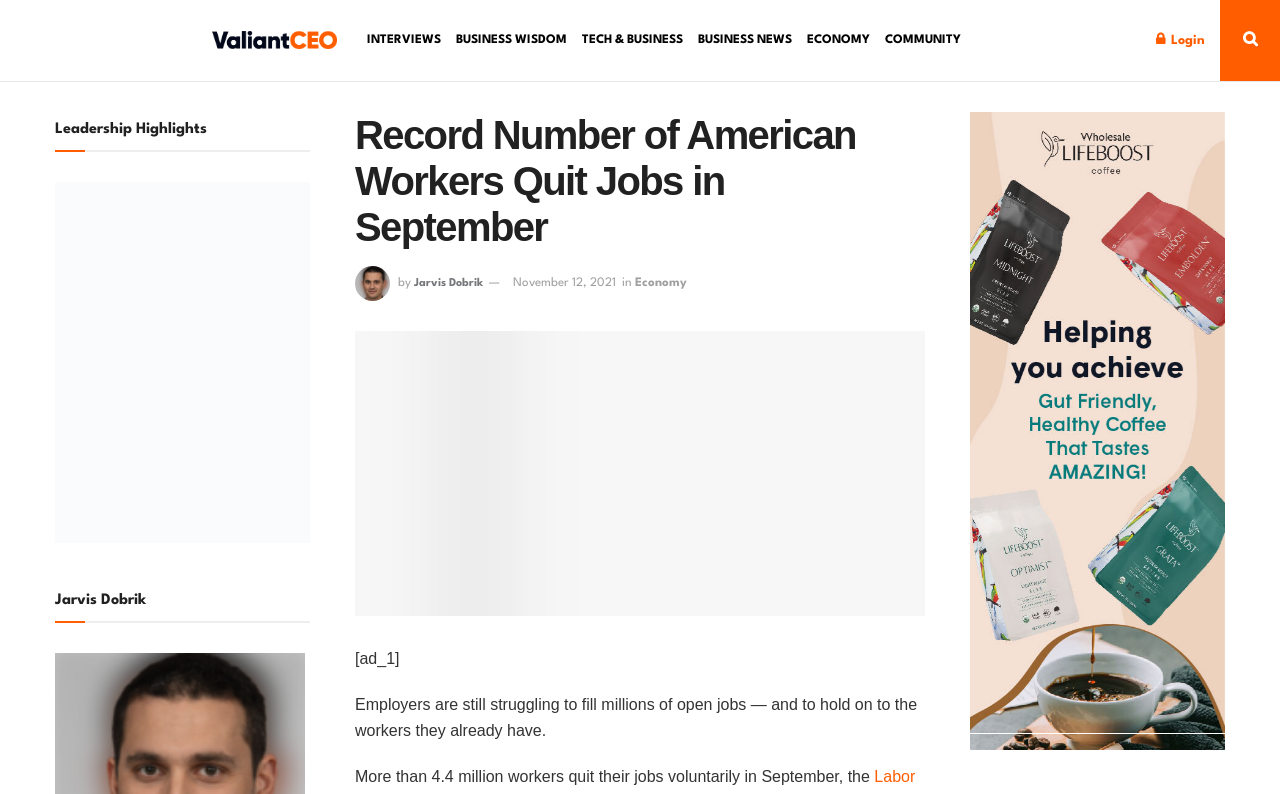Based on the visual content of the image, answer the question thoroughly: What is the category of the article?

I found the category by looking at the article section, where it says 'Economy' below the author's name.